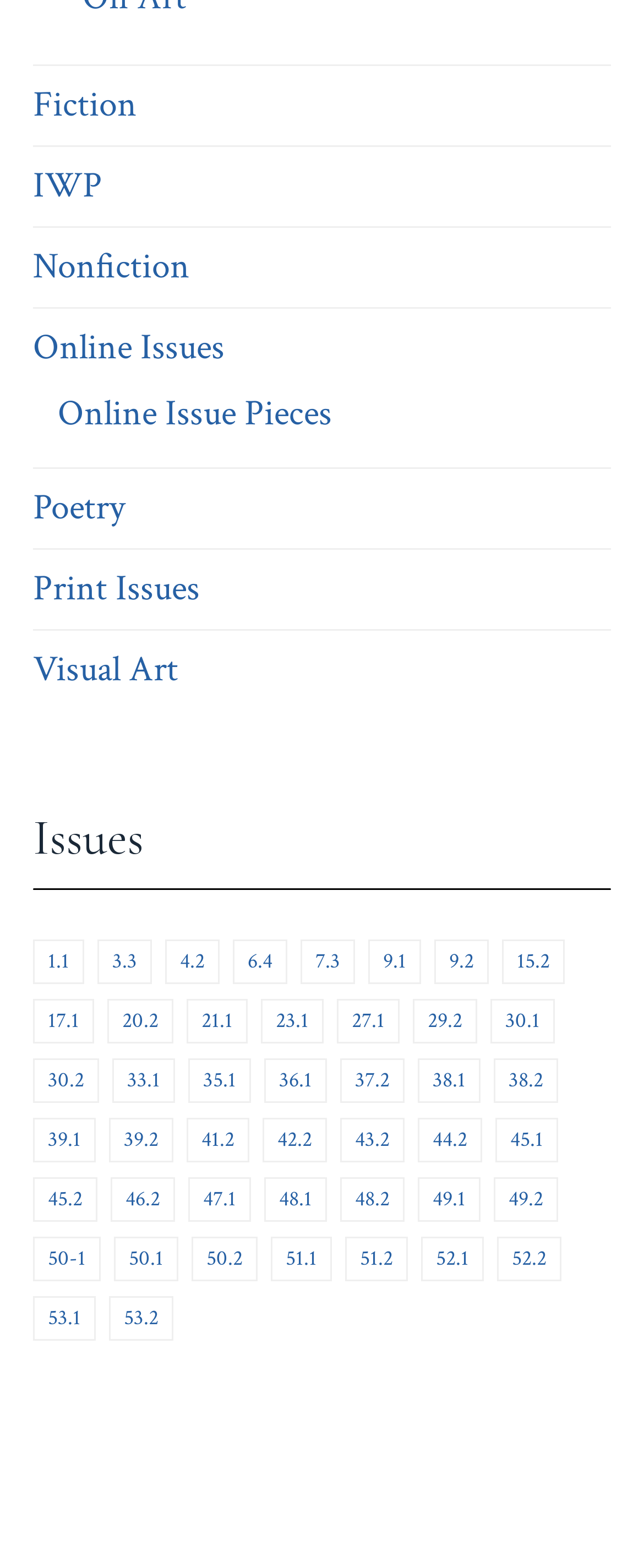Based on the element description: "Online Issue Pieces", identify the UI element and provide its bounding box coordinates. Use four float numbers between 0 and 1, [left, top, right, bottom].

[0.09, 0.247, 0.515, 0.281]